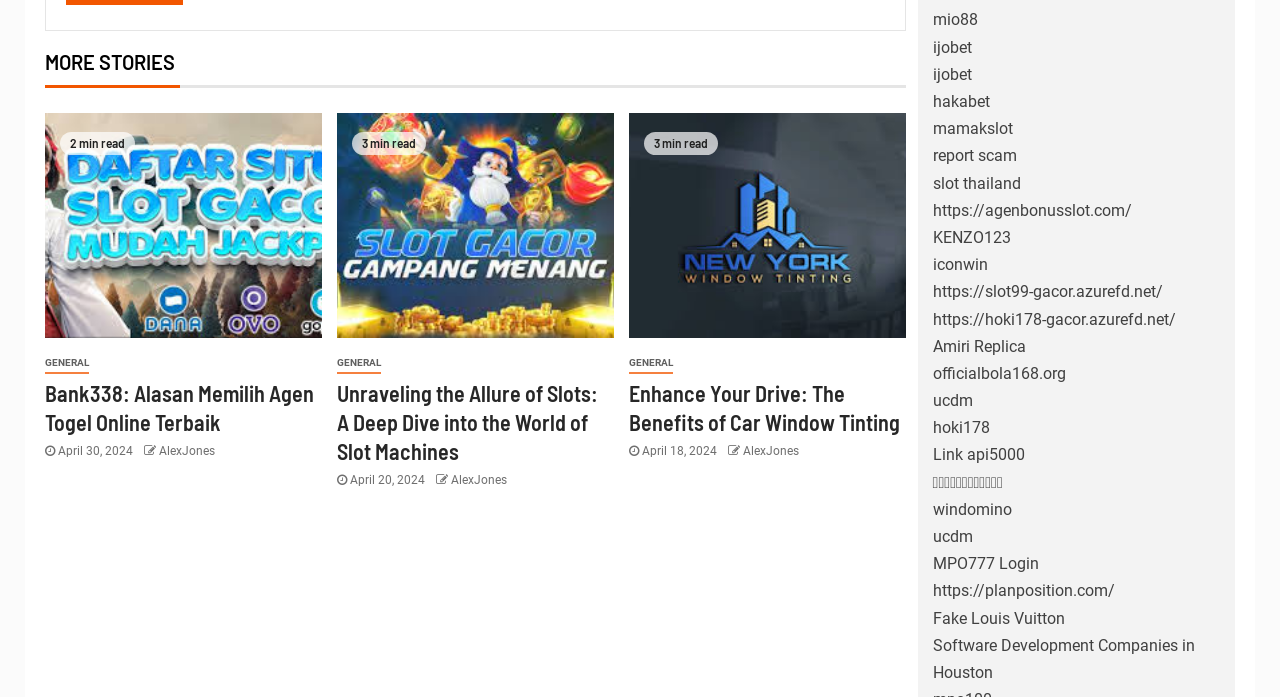Using the provided element description: "windomino", identify the bounding box coordinates. The coordinates should be four floats between 0 and 1 in the order [left, top, right, bottom].

[0.729, 0.717, 0.79, 0.744]